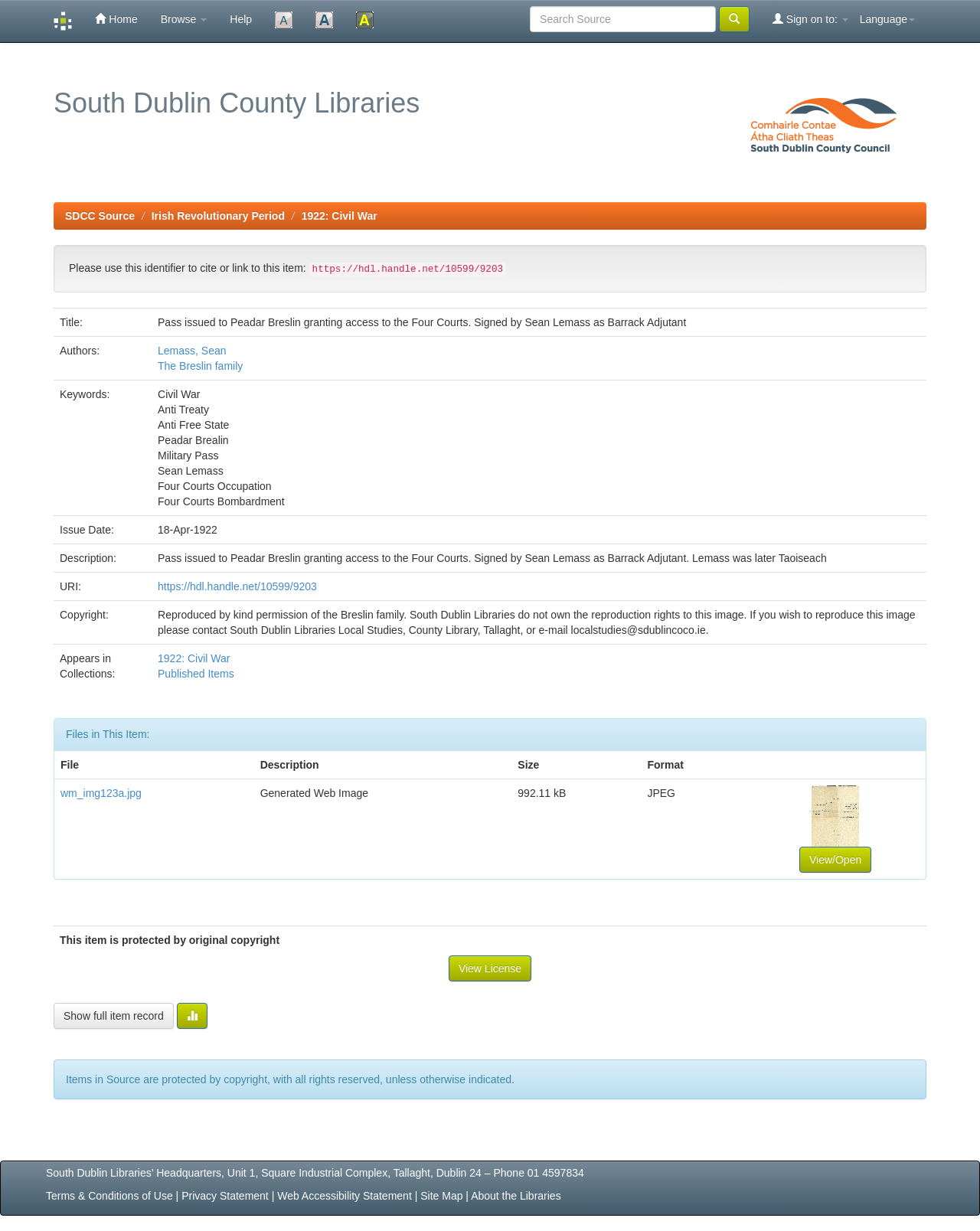Identify the bounding box coordinates for the UI element mentioned here: "Privacy Statement". Provide the coordinates as four float values between 0 and 1, i.e., [left, top, right, bottom].

[0.185, 0.966, 0.274, 0.976]